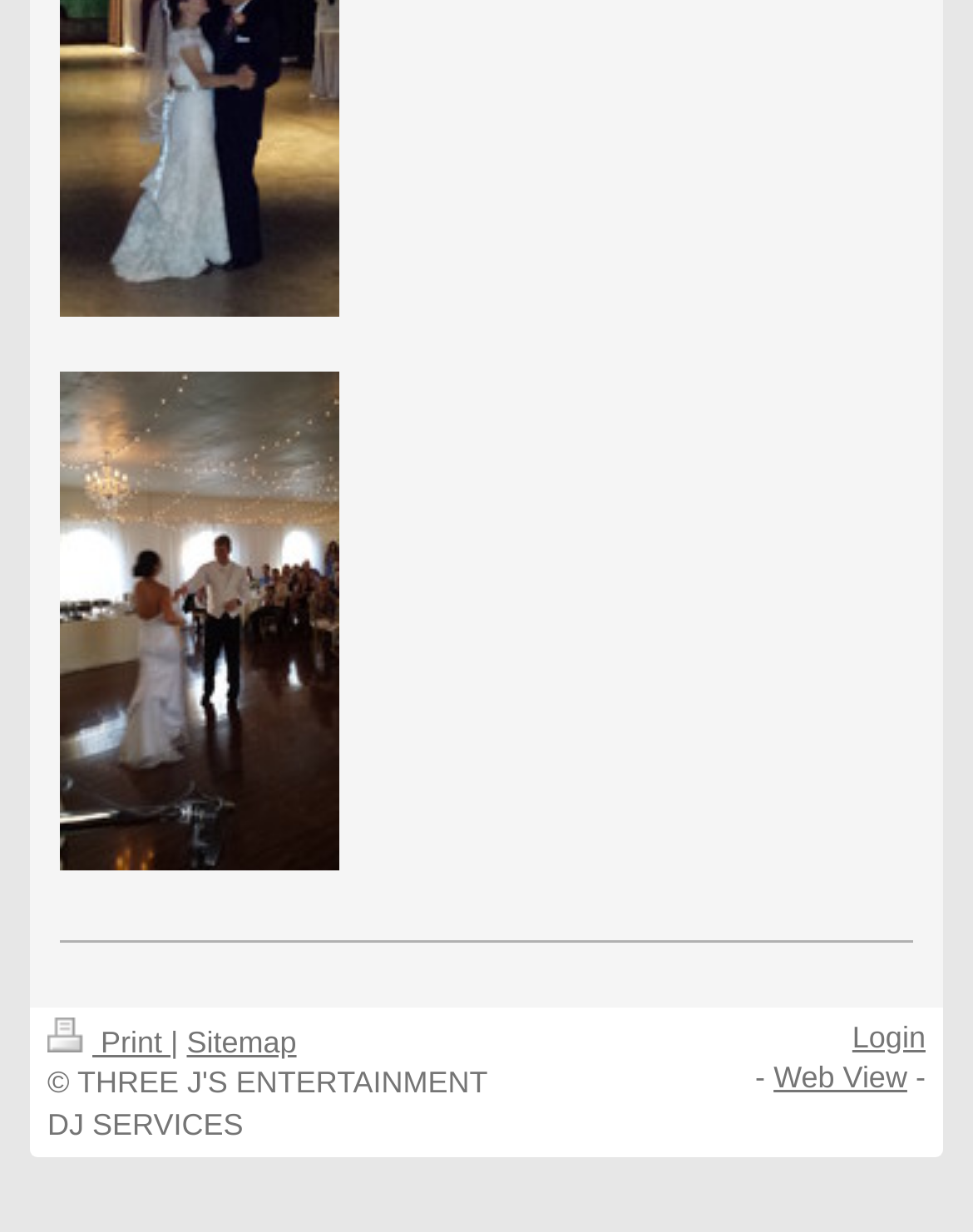Identify the bounding box coordinates for the UI element that matches this description: "Login".

[0.876, 0.827, 0.951, 0.855]